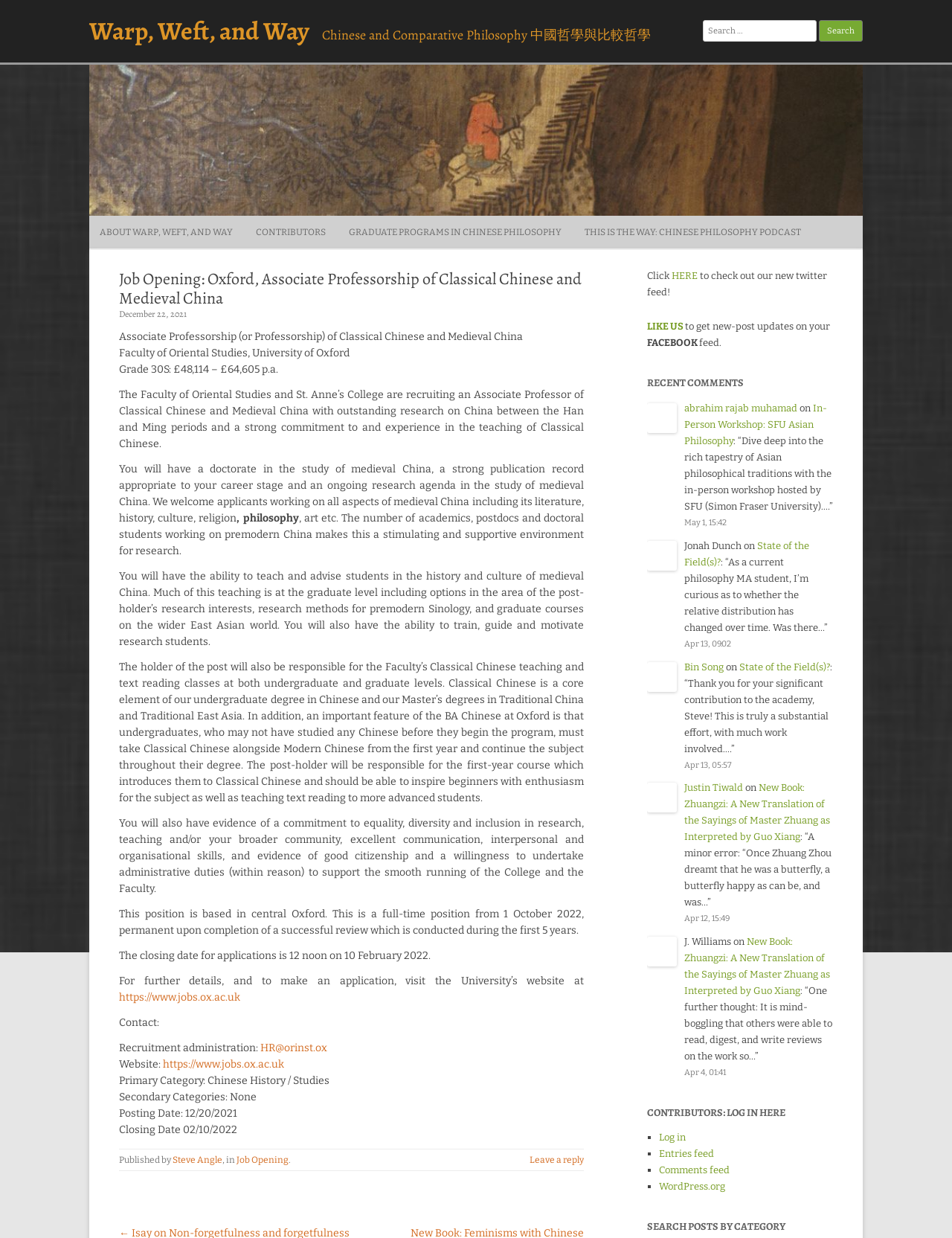Using the information in the image, give a comprehensive answer to the question: 
What is the research area of the job?

The research area of the job can be found in the StaticText 'medieval China' which is mentioned multiple times in the job description, indicating that the job is focused on research in this area.